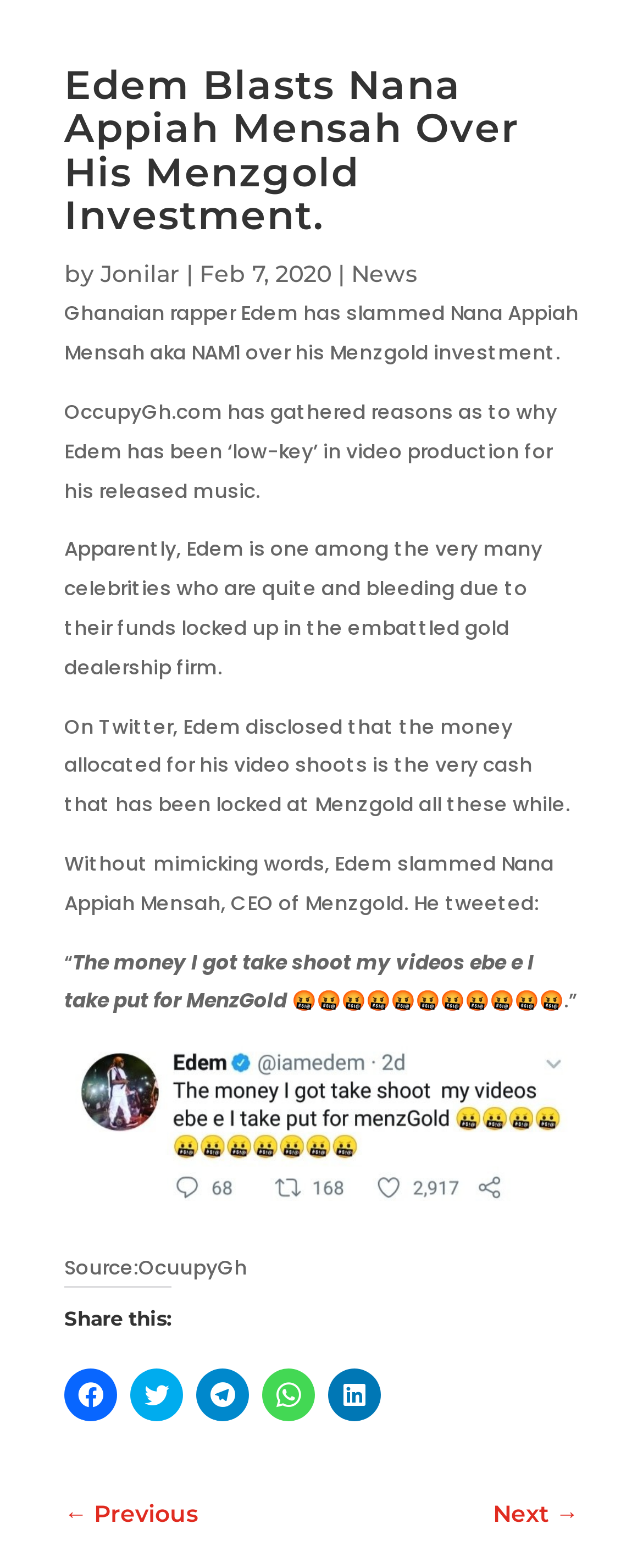Who wrote the article?
Refer to the image and offer an in-depth and detailed answer to the question.

The author of the article is mentioned in the byline, which is located below the main heading. The byline consists of the text 'by' followed by the author's name, 'Jonilar', which is a link.